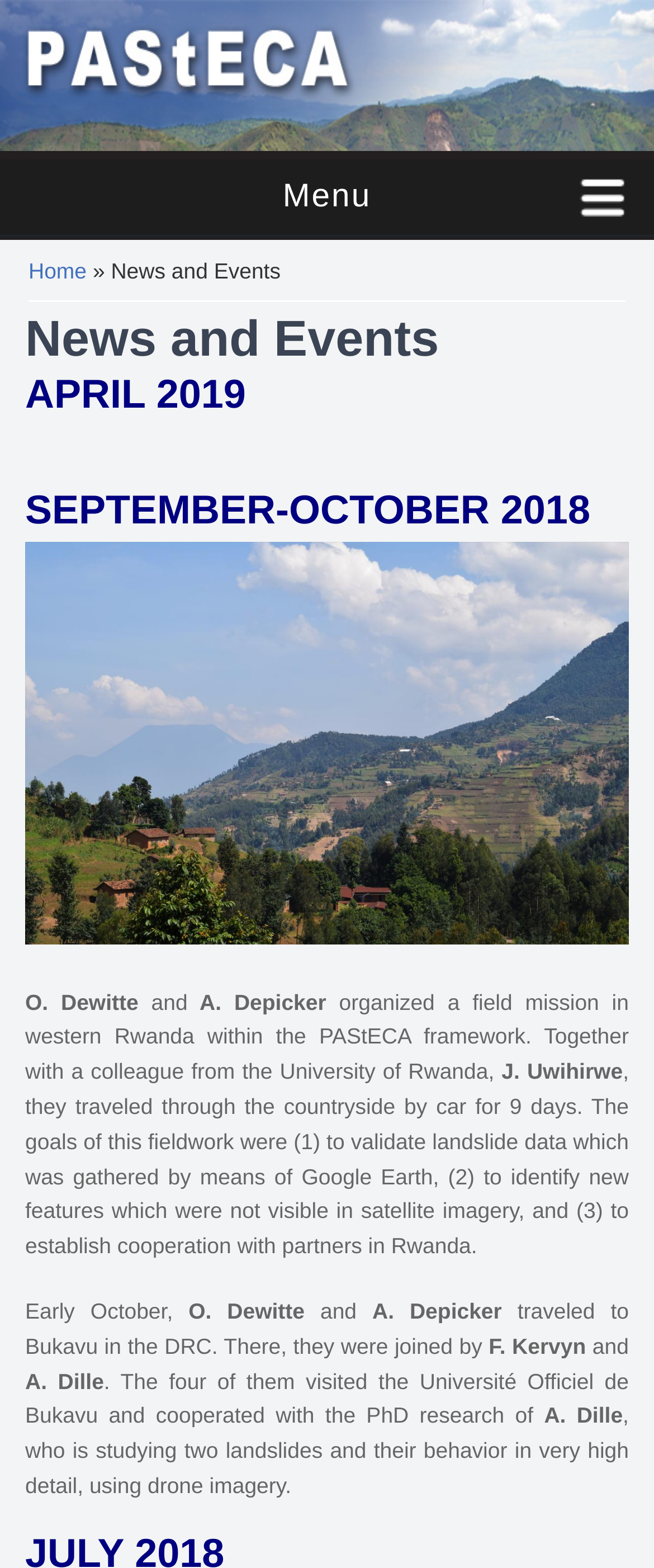Identify the bounding box of the HTML element described here: "Menu". Provide the coordinates as four float numbers between 0 and 1: [left, top, right, bottom].

[0.0, 0.102, 1.0, 0.151]